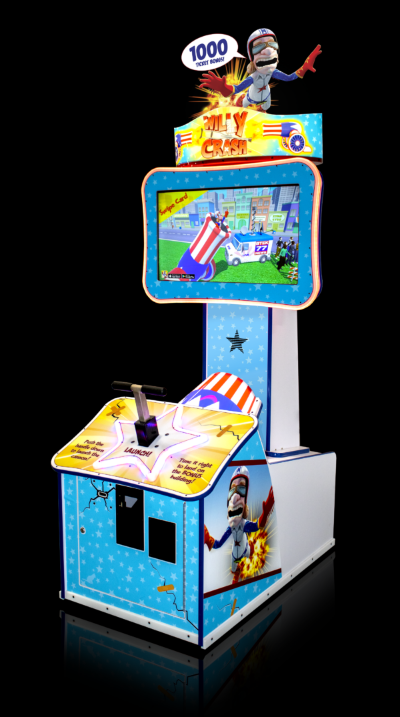How much narrower is the Willy Crash Mini compared to its predecessor?
Using the image as a reference, answer the question with a short word or phrase.

One-and-a-half feet